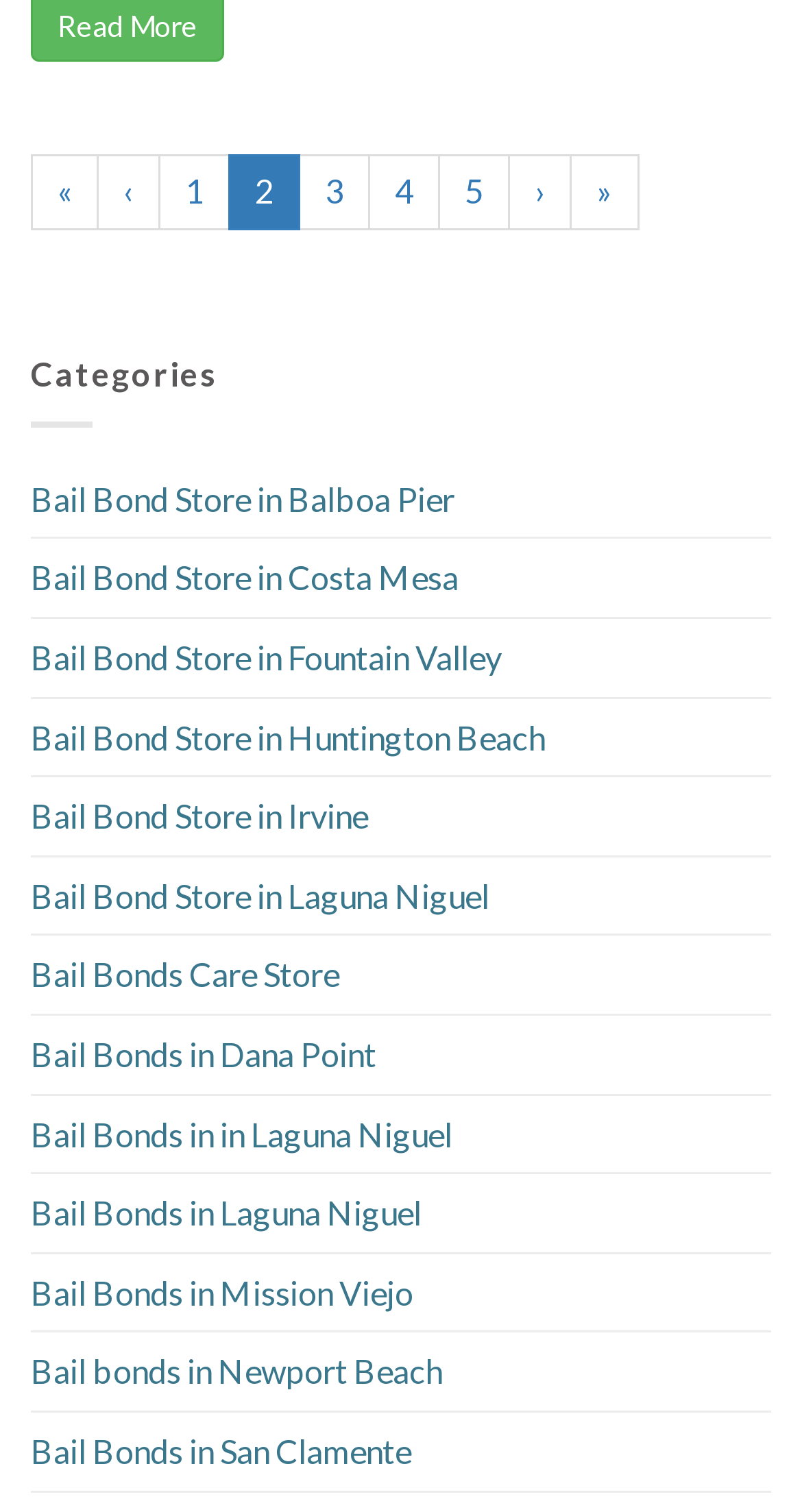What is the category of the listed bail bond stores?
With the help of the image, please provide a detailed response to the question.

I analyzed the text content of the links and found that they all refer to specific locations, such as cities or areas, which suggests that the category is locations.